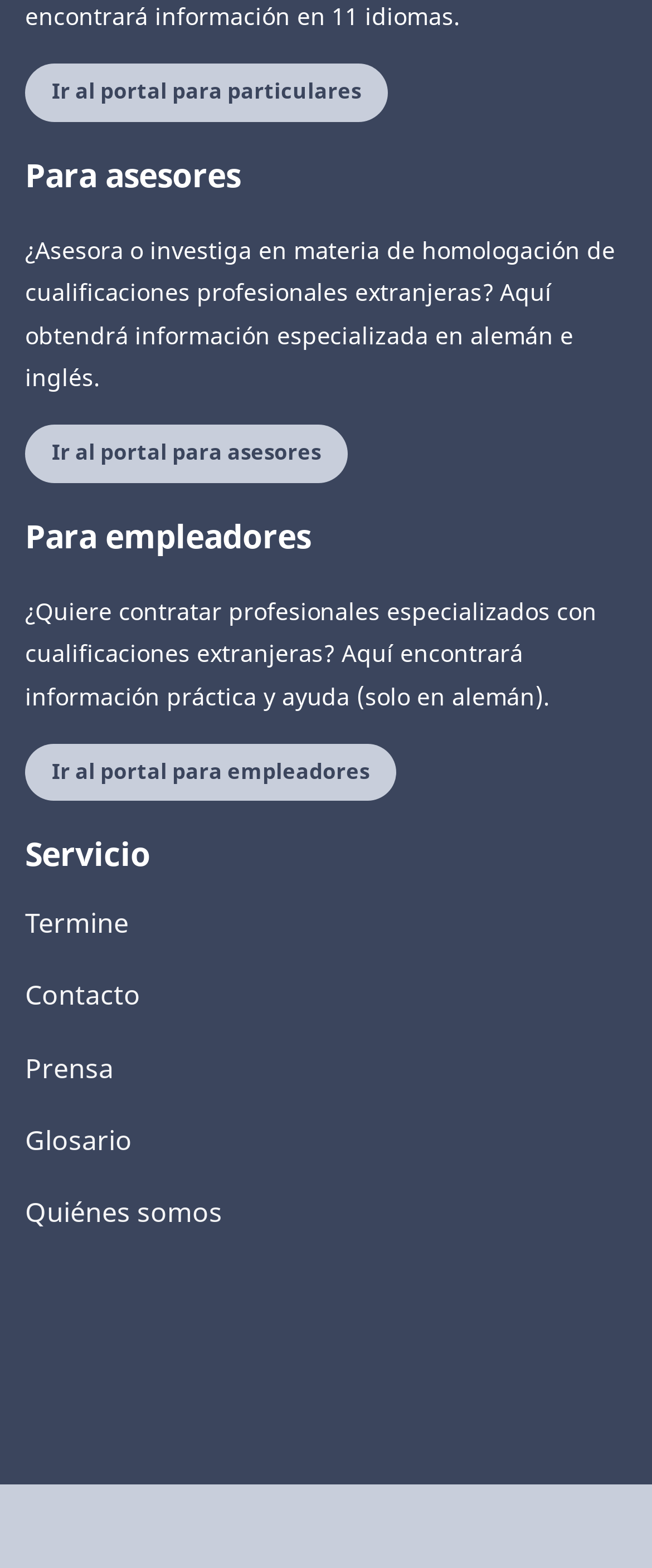Point out the bounding box coordinates of the section to click in order to follow this instruction: "Visit the portal for employers".

[0.038, 0.325, 0.962, 0.36]